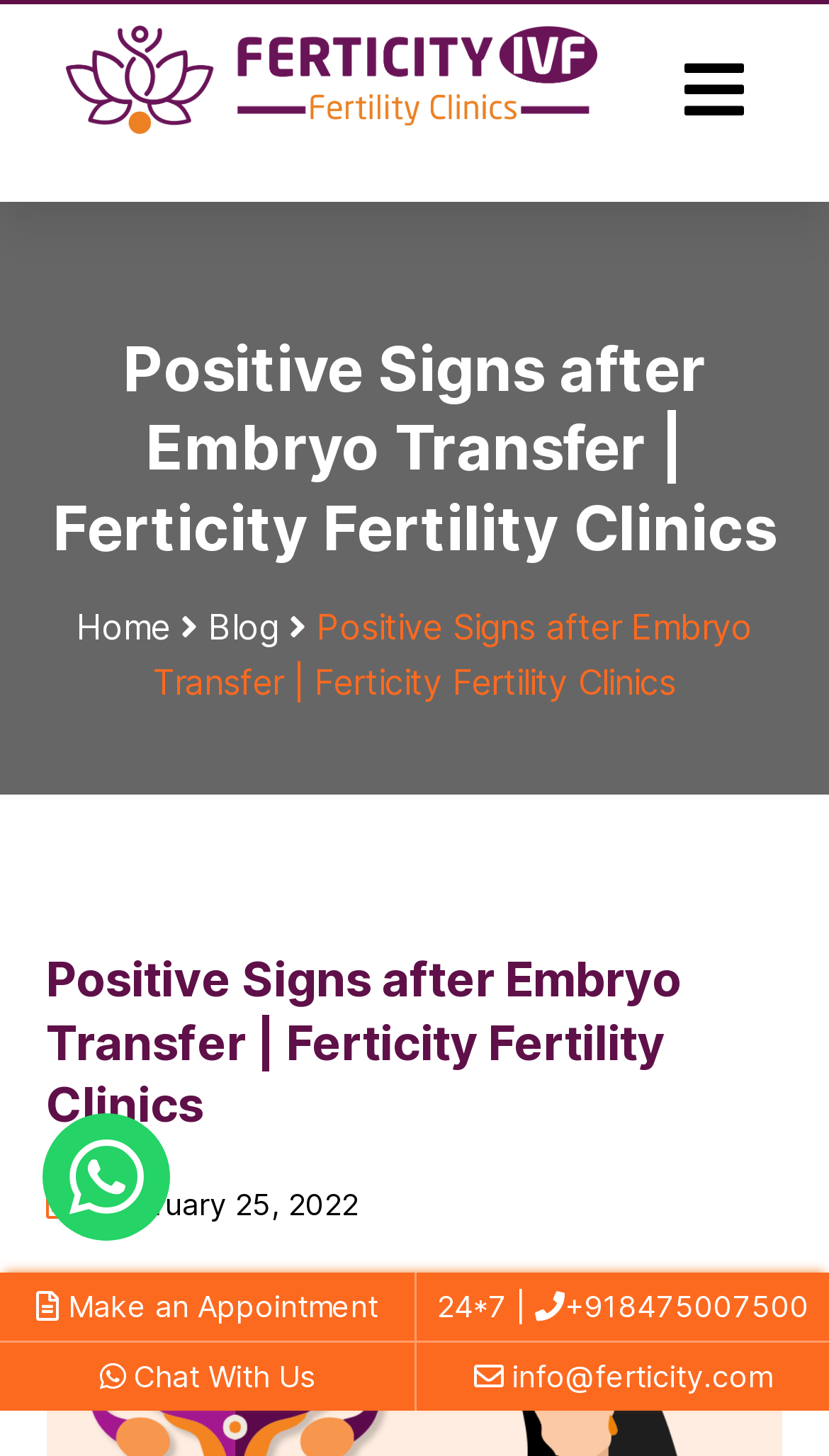Kindly determine the bounding box coordinates for the clickable area to achieve the given instruction: "Read the blog".

[0.251, 0.416, 0.336, 0.445]